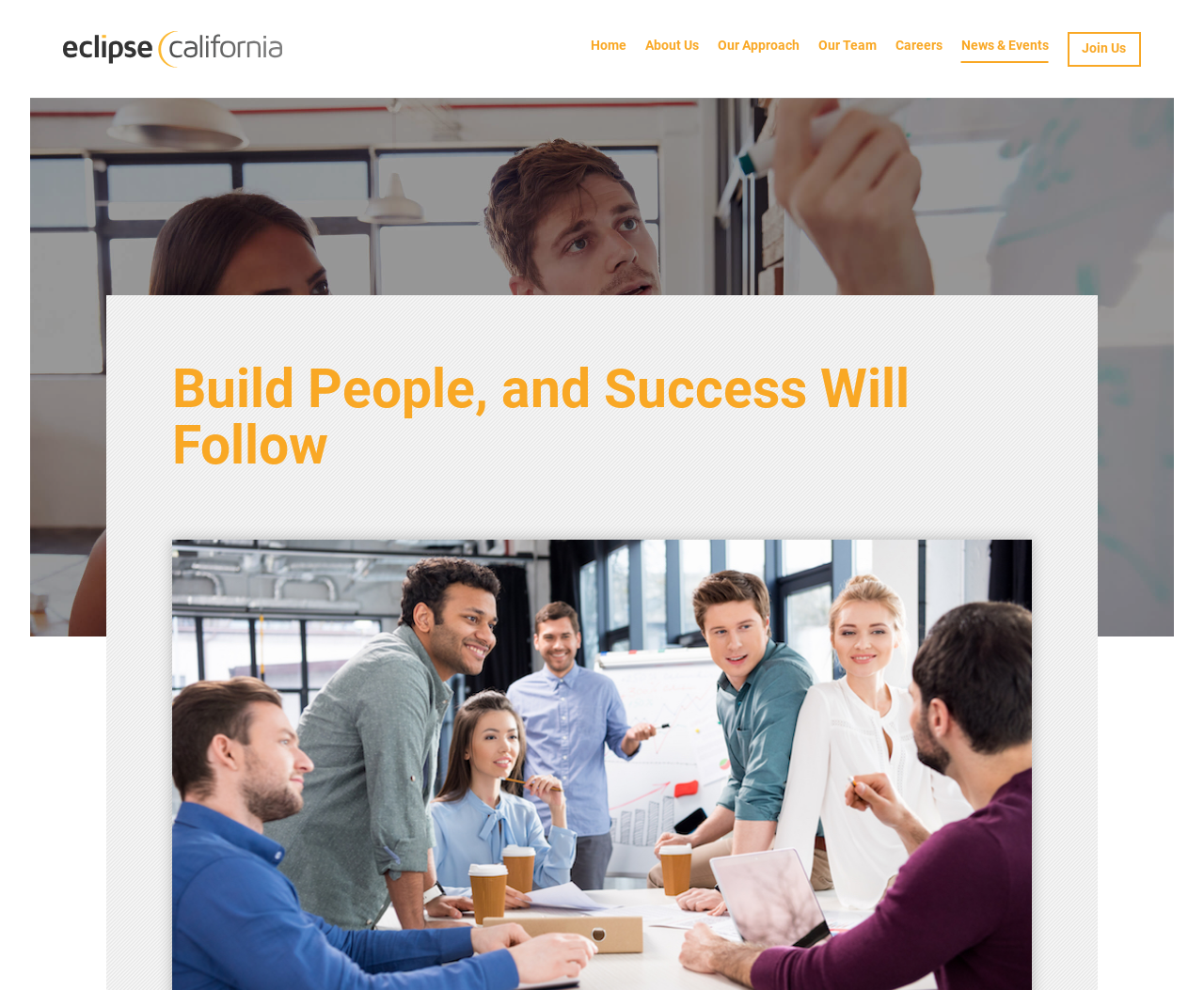Identify the coordinates of the bounding box for the element that must be clicked to accomplish the instruction: "view News & Events".

[0.798, 0.037, 0.871, 0.062]